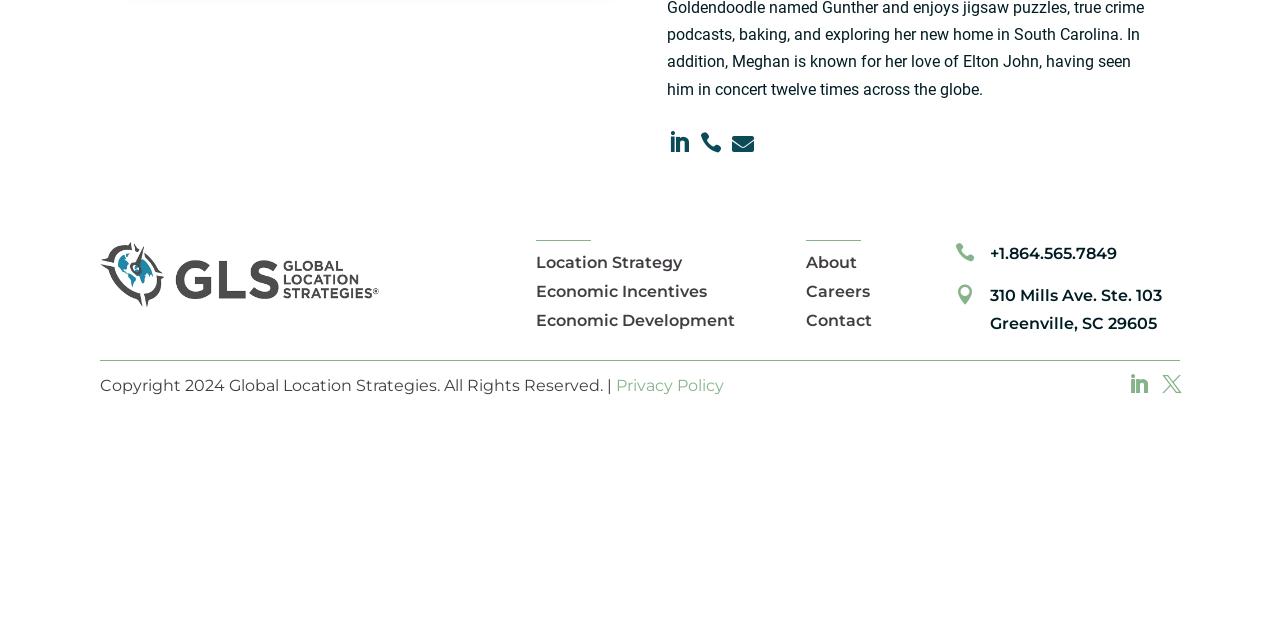Given the description: "Follow", determine the bounding box coordinates of the UI element. The coordinates should be formatted as four float numbers between 0 and 1, [left, top, right, bottom].

[0.874, 0.569, 0.905, 0.631]